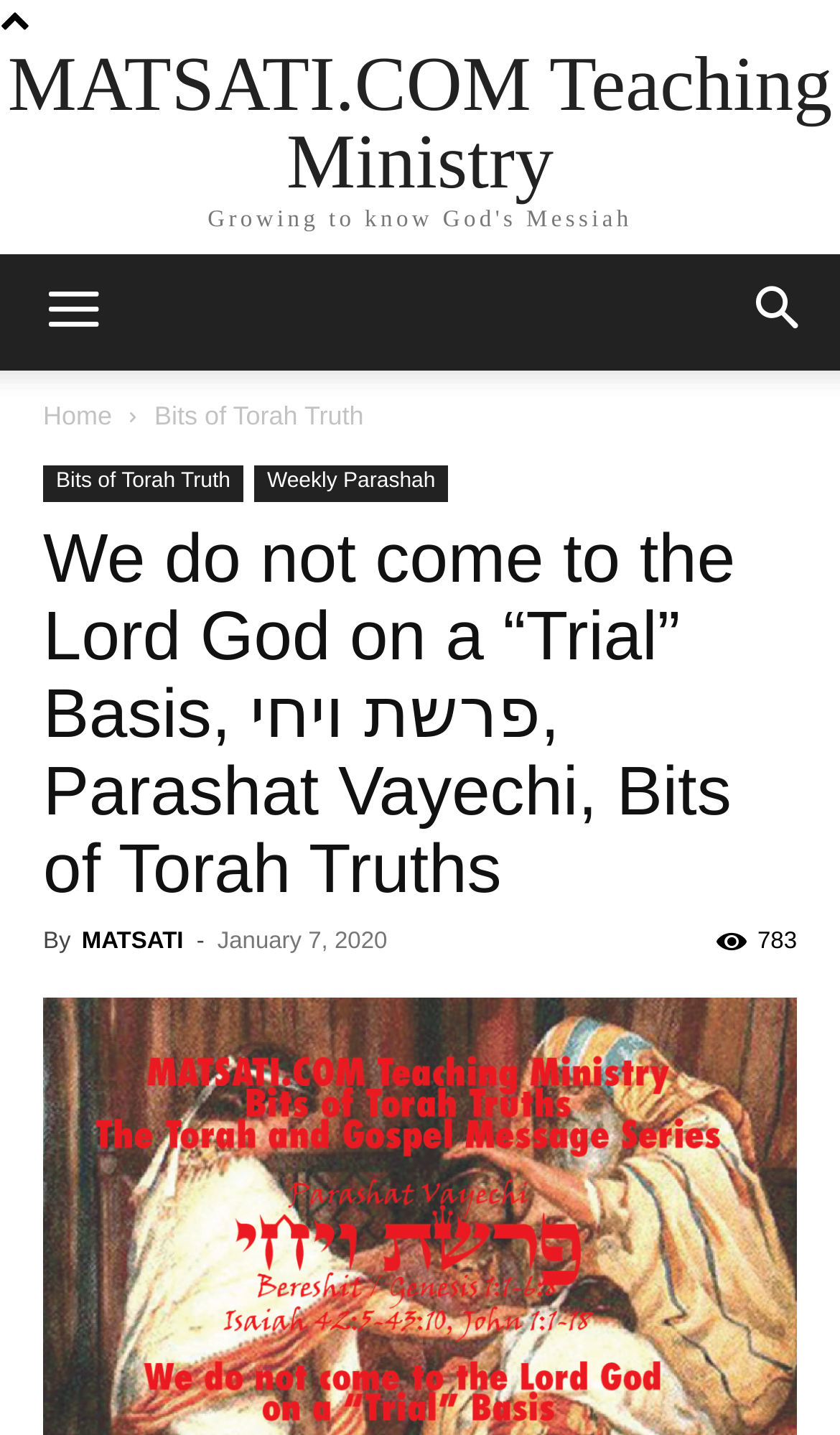Please respond to the question with a concise word or phrase:
Who is the author of the article?

MATSATI